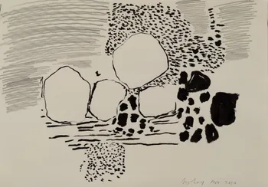Offer an in-depth description of the image.

This image features an abstract drawing by artist Andreas Eriksson, titled "of stones and lakes." The artwork presents a composition of various organic shapes and textures, including rounded forms reminiscent of stones, set against a backdrop of linear and dotted patterns. These elements are rendered in monochromatic tones, primarily in black and white, evoking a sense of simplicity and elegance. The intricate interplay of lines and shapes invites viewers to interpret the serene connection between natural elements, reflecting Eriksson's exploration of landscape and abstraction. This piece is part of an upcoming exhibition scheduled from April 27, 2024, to June 22, 2024, at Neugerriemschneider in Berlin, Germany.